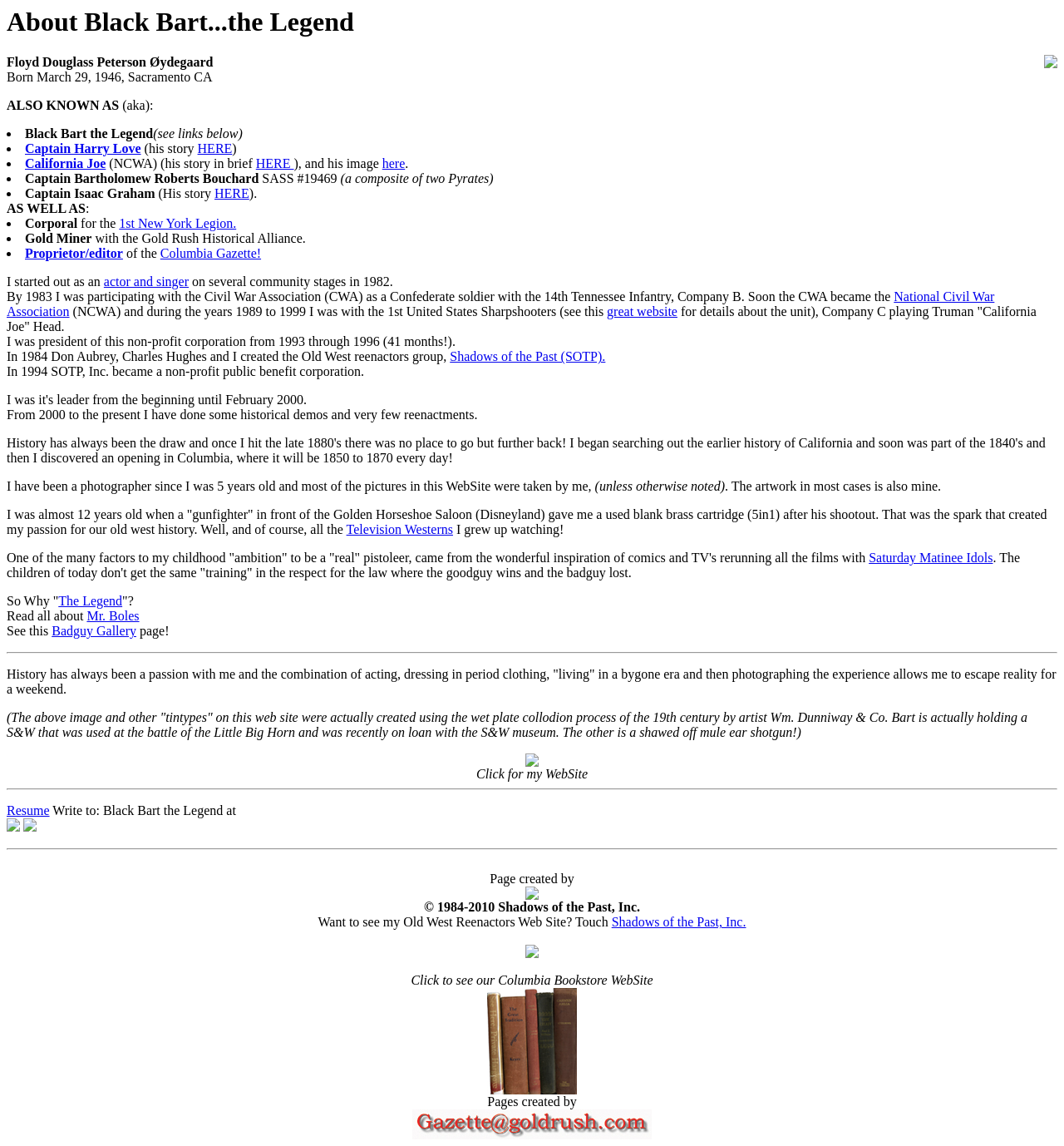Locate the bounding box coordinates of the segment that needs to be clicked to meet this instruction: "Click the link to the National Civil War Association".

[0.006, 0.253, 0.935, 0.278]